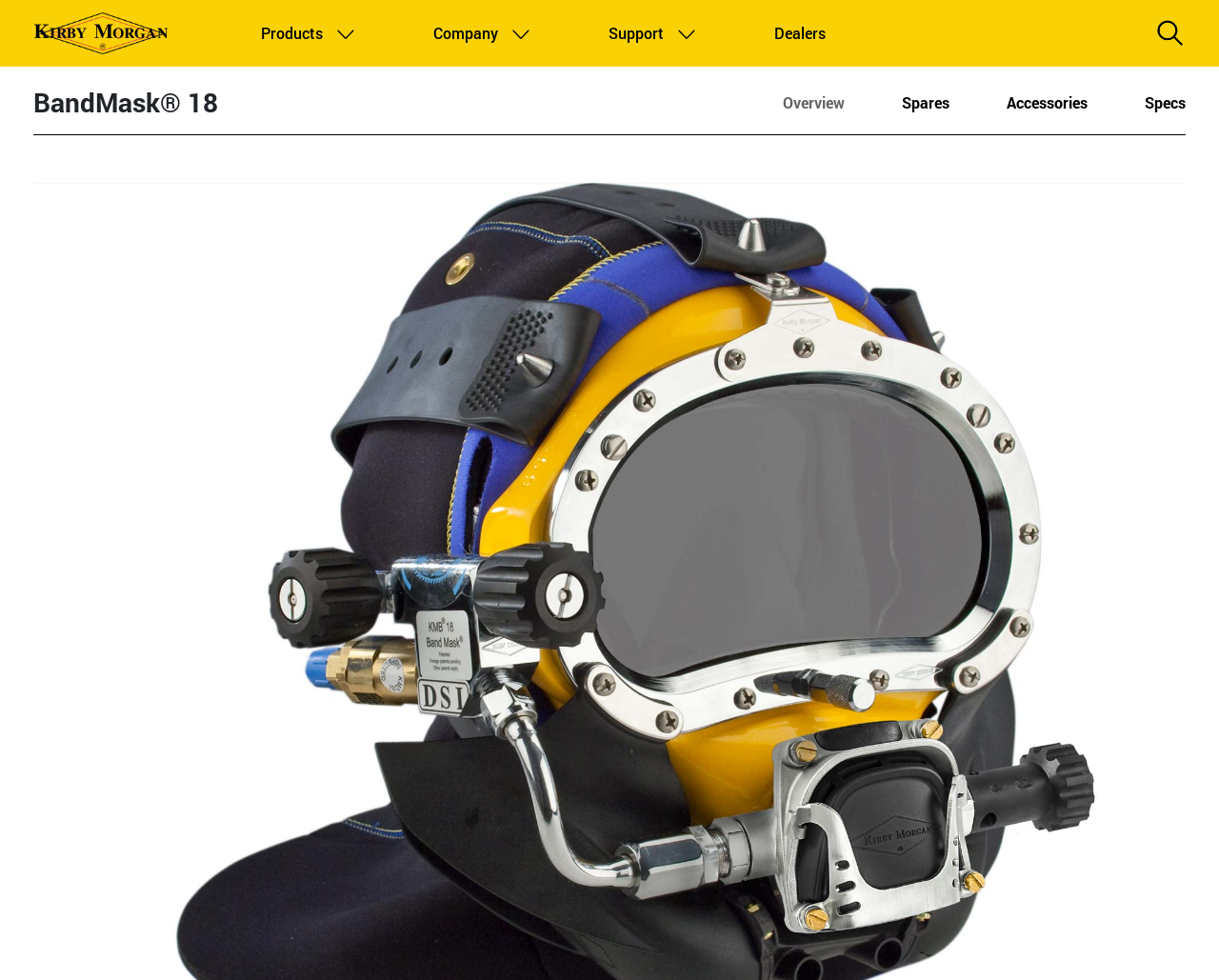Based on what you see in the screenshot, provide a thorough answer to this question: How many links are in the main navigation?

The main navigation element has four link elements as its children, which are 'Products', 'Company', 'Support', and 'Dealers'. These links are likely to be the main navigation options on the webpage.